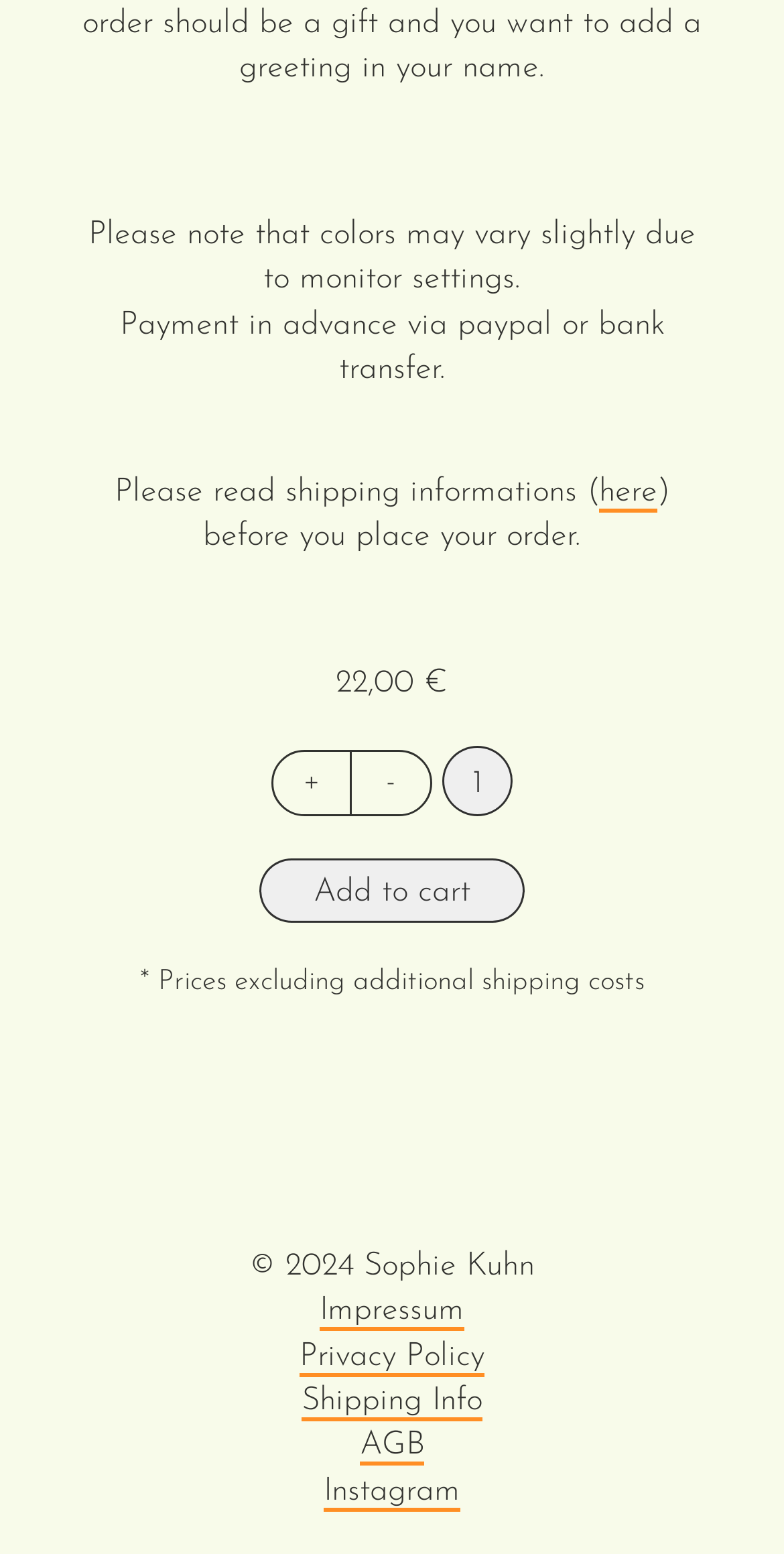What is the price of the product?
Please elaborate on the answer to the question with detailed information.

The price of the product can be found in the middle of the webpage, where it is displayed as '22,00 €'. This is a static text element that indicates the cost of the item.